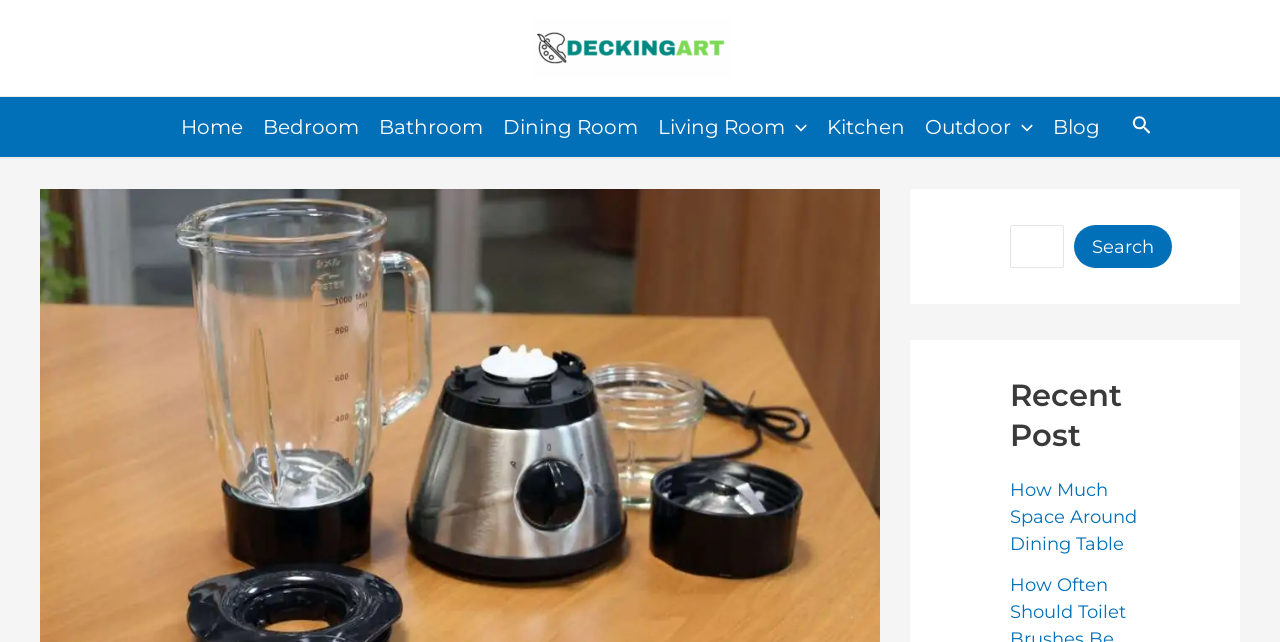Respond with a single word or phrase to the following question: What is the purpose of the website?

Blender repair